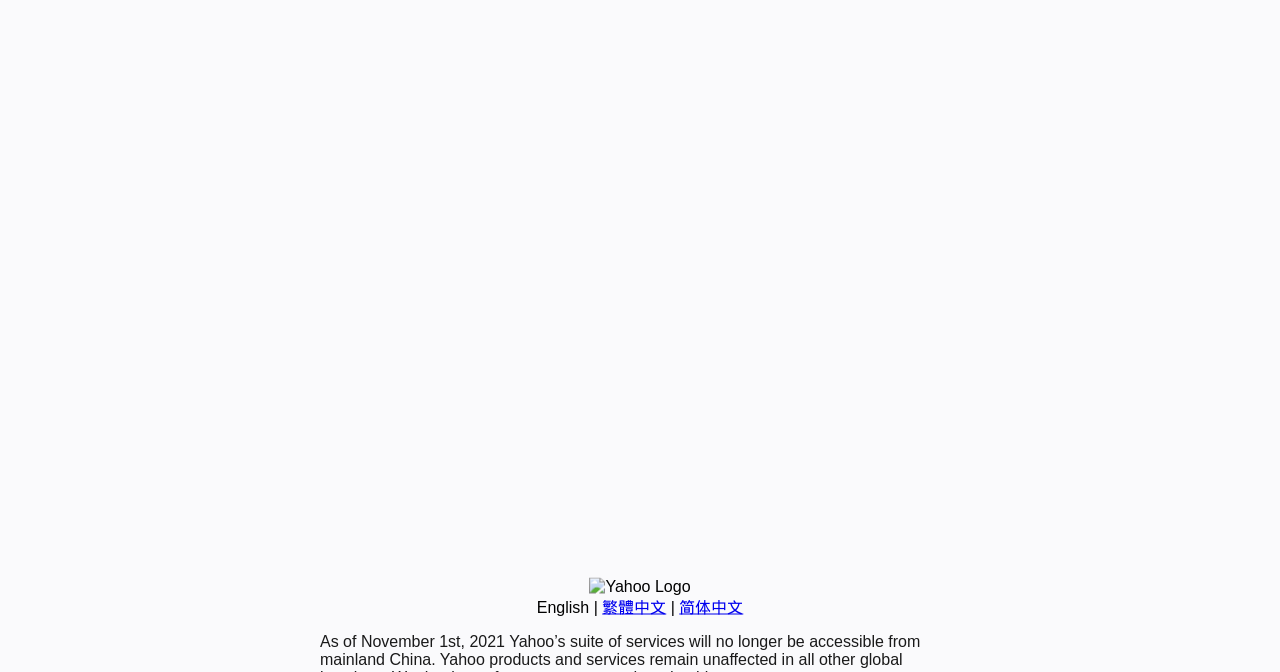Find the bounding box coordinates for the UI element that matches this description: "English".

[0.419, 0.891, 0.46, 0.916]